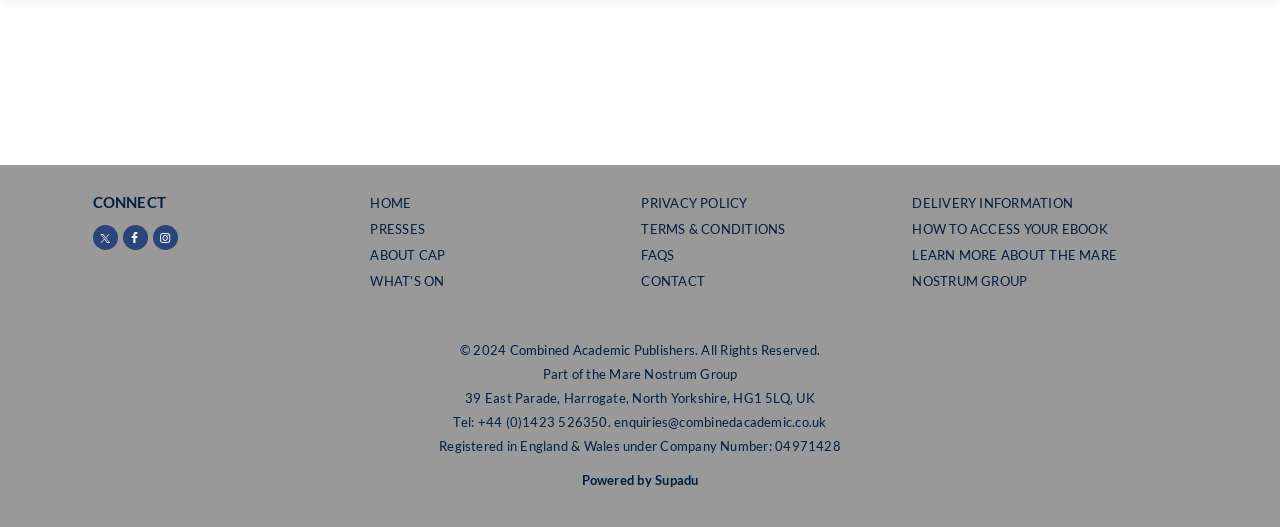Determine the bounding box coordinates of the clickable element to complete this instruction: "Click on the HOME link". Provide the coordinates in the format of four float numbers between 0 and 1, [left, top, right, bottom].

[0.289, 0.36, 0.501, 0.409]